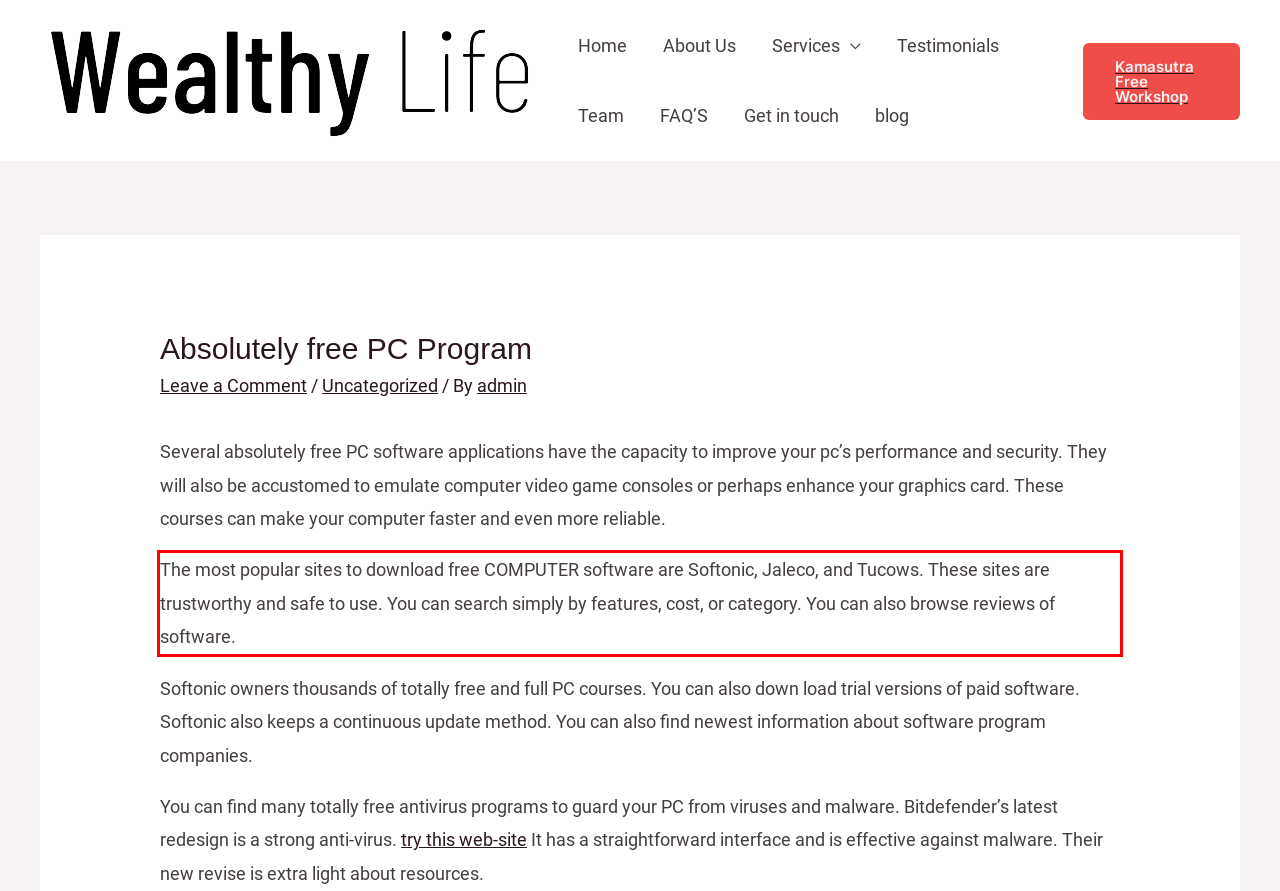Please recognize and transcribe the text located inside the red bounding box in the webpage image.

The most popular sites to download free COMPUTER software are Softonic, Jaleco, and Tucows. These sites are trustworthy and safe to use. You can search simply by features, cost, or category. You can also browse reviews of software.